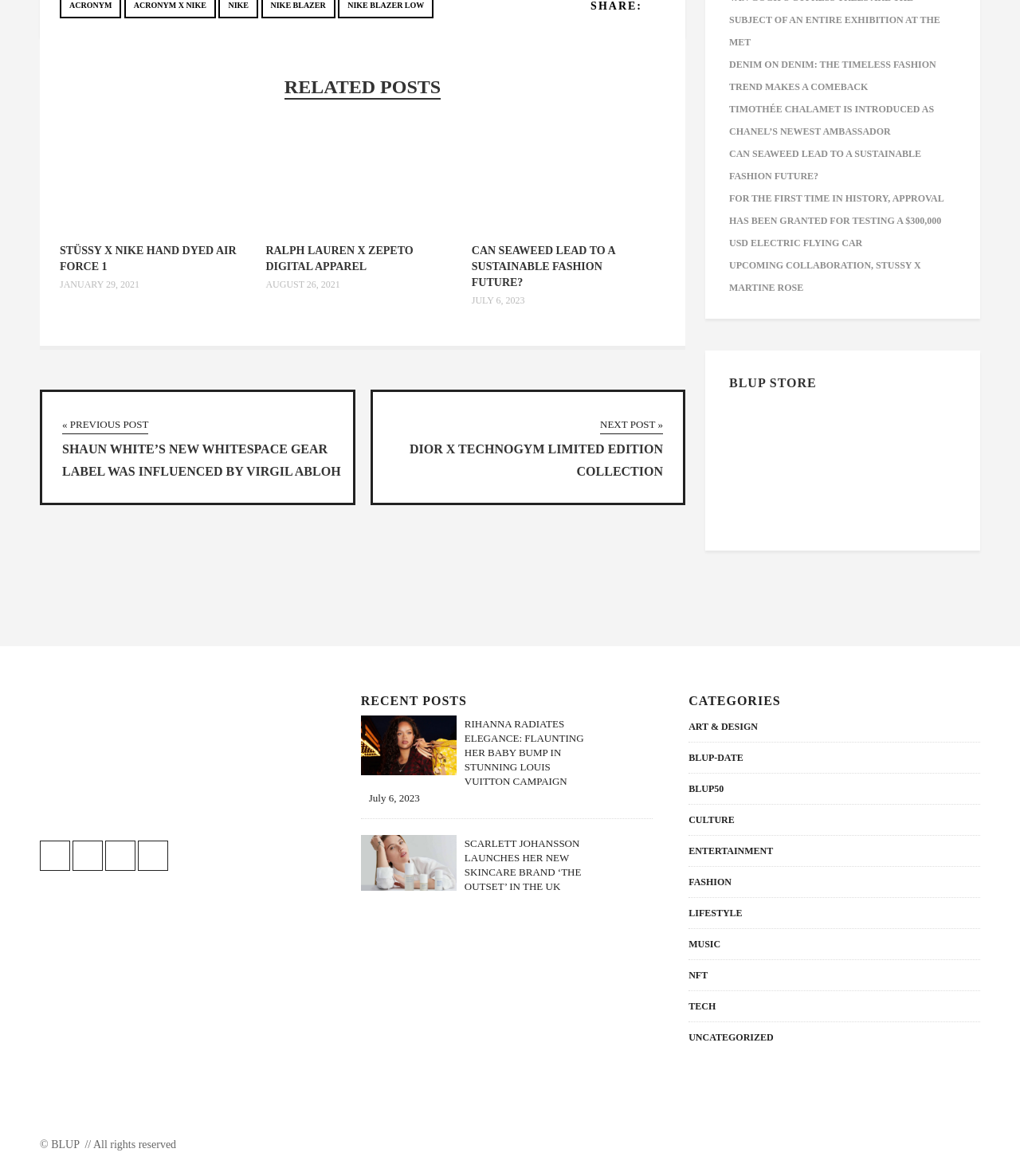How many categories are listed on the webpage?
Using the image provided, answer with just one word or phrase.

11